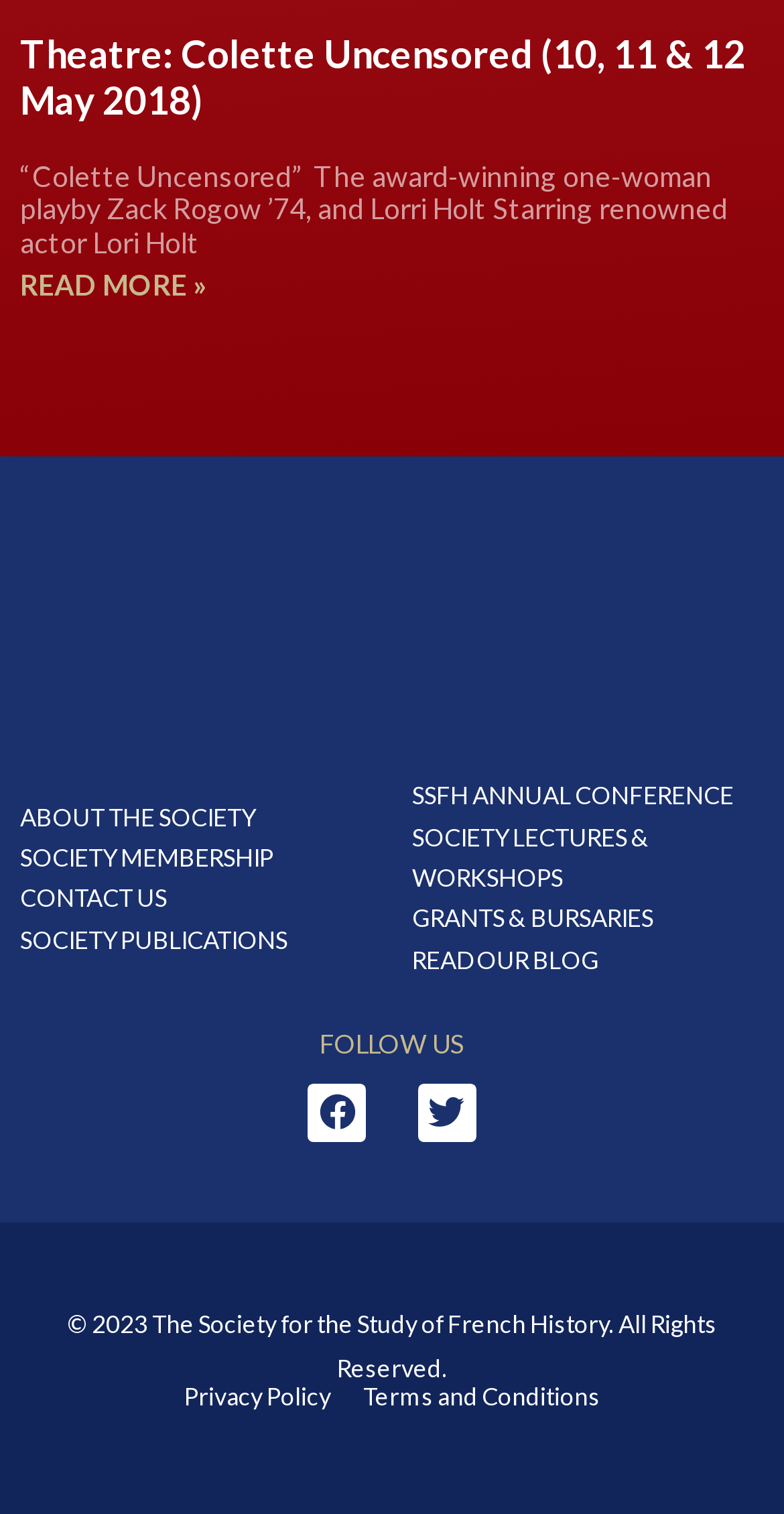Please find the bounding box coordinates of the clickable region needed to complete the following instruction: "View SOCIETY PUBLICATIONS". The bounding box coordinates must consist of four float numbers between 0 and 1, i.e., [left, top, right, bottom].

[0.026, 0.608, 0.474, 0.635]